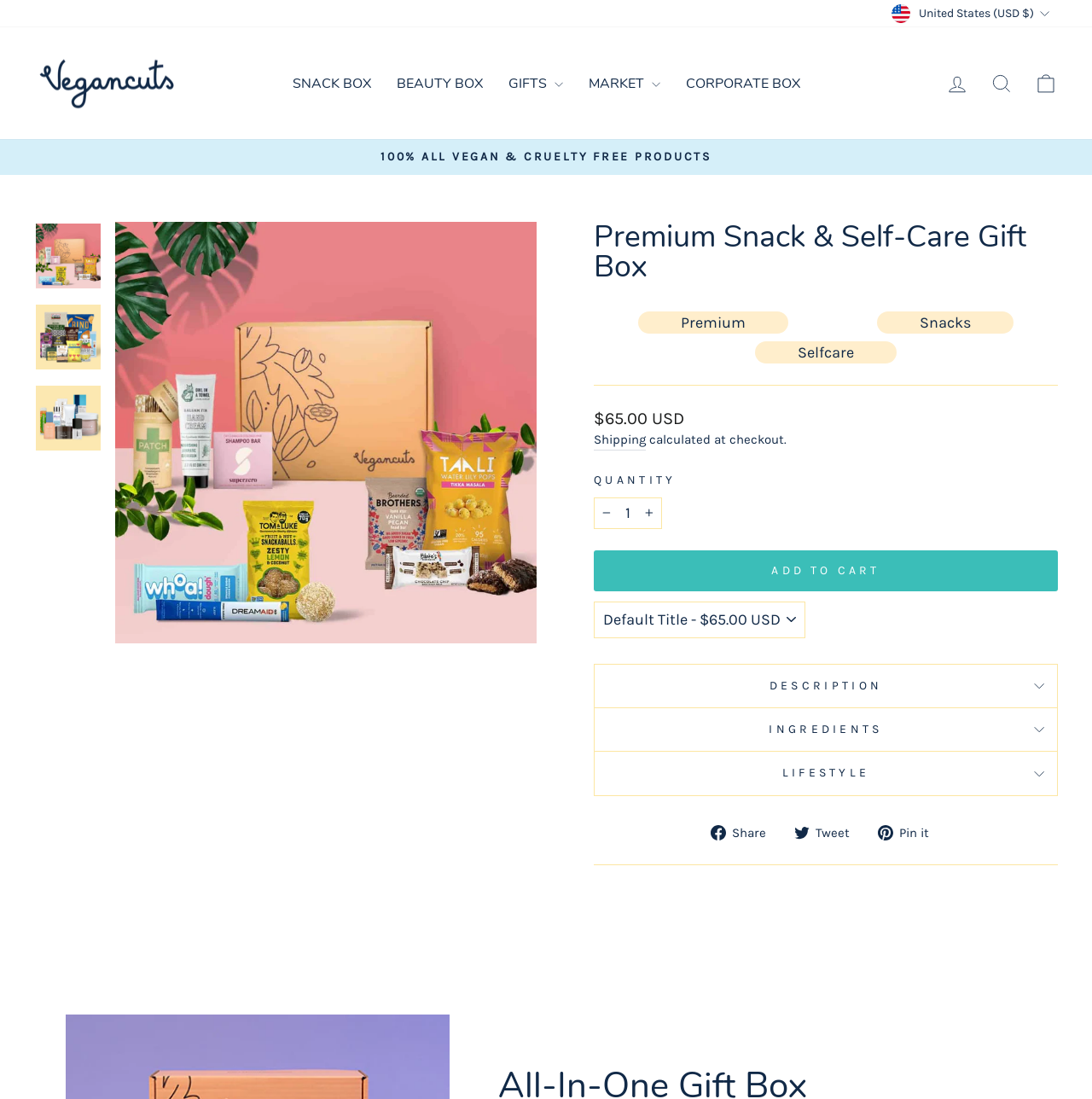Give a detailed account of the webpage.

This webpage is about an "All-In-One Snack & Beauty Premium Gift Box" that offers a combination of high-quality vegan and cruelty-free products. At the top right corner, there is a button to select the currency, currently set to "United States (USD $)". Below it, there is a navigation menu with links to "SNACK BOX", "BEAUTY BOX", "CORPORATE BOX", and other options.

On the left side, there is a prominent link that reads "100% ALL VEGAN & CRUELTY FREE PRODUCTS" with an image of a gift box below it. The image is accompanied by three links to "Premium Snack & Self-Care Gift Box" with different images.

To the right of the image, there is a heading that reads "Premium Snack & Self-Care Gift Box" followed by two static texts, "Snacks" and "Selfcare". Below them, there is a horizontal separator line.

The webpage then displays the product details, including the regular price of "$65.00 USD" and a link to "Shipping" with a note that the shipping cost will be calculated at checkout. There is also a quantity selector with buttons to increase or decrease the quantity, and an "ADD TO CART" button.

Below the product details, there are three buttons to view the "DESCRIPTION", "INGREDIENTS", and "LIFESTYLE" of the product. Further down, there are social media links to share the product on Facebook, Twitter, and Pinterest. The webpage ends with a horizontal separator line.